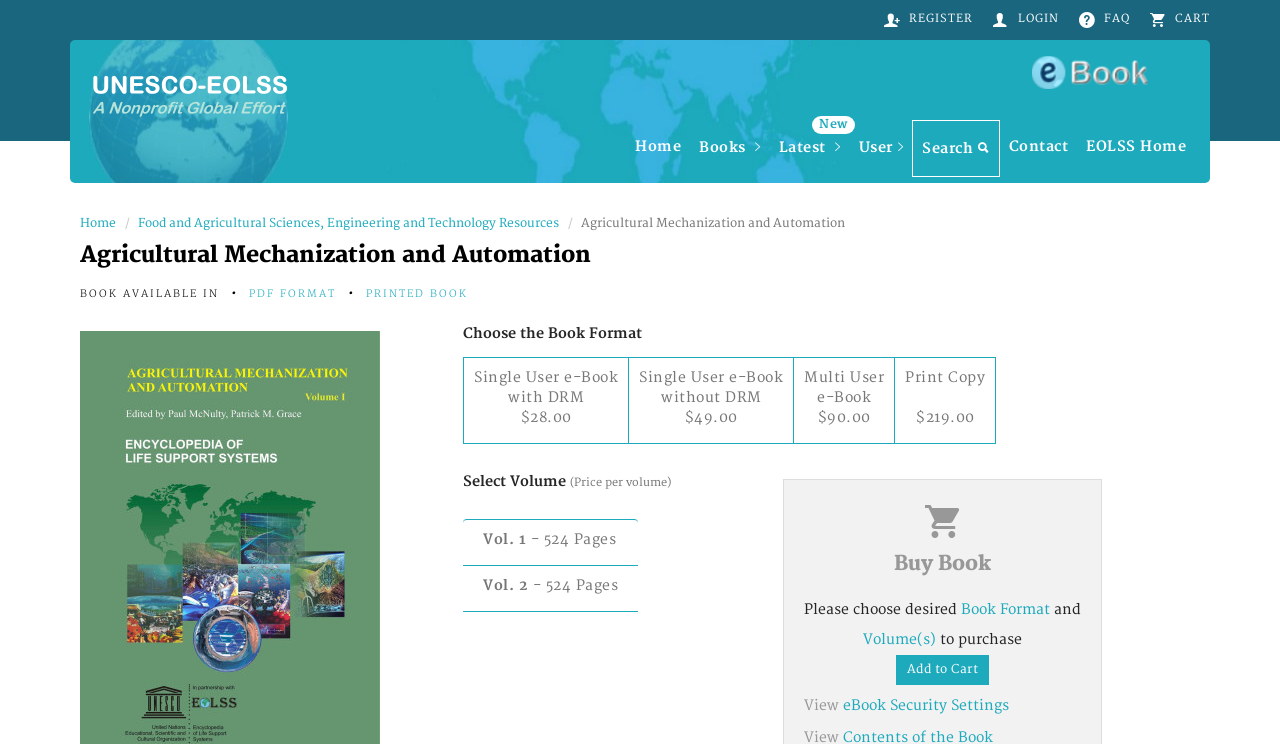Create a detailed summary of the webpage's content and design.

This webpage is about "Agricultural Mechanization and Automation" by Paul McNulty and Patrick M. Grace, which is part of the Encyclopedia of Food and Agricultural Sciences, Engineering and Technology Resources. 

At the top right corner, there are four links: "REGISTER", "LOGIN", "FAQ", and "CART". Below these links, there is an "EOLSS Logo" image. 

On the top left, there is a link "EOLSS - eBook" with an image of the same name. 

Below the top section, there are seven links: "Home", "Books", "Latest New", "User", "Search", "Contact", and "EOLSS Home". 

On the left side, there are two links: "Home" and "Food and Agricultural Sciences, Engineering and Technology Resources". 

The main content starts with a heading "Agricultural Mechanization and Automation" followed by a static text with the same title. 

Below the title, there are three options to choose the book format: "PDF FORMAT" and "PRINTED BOOK". 

Under the "Choose the Book Format" heading, there are three radio buttons to select the digital rights management (DRM) options: "Single User e-Book with DRM", "Single User e-Book without DRM", and "Multi User e-Book". 

Next, there is a generic text explaining the print hardcopy delivery time. 

Below this text, there is a radio button to select the print copy option. 

Under the "Select Volume (Price per volume)" heading, there are two checkboxes to select the volume: "Vol. 1 - 524 Pages" and "Vol. 2 - 524 Pages". 

The "Buy Book" section has a static text asking users to choose the desired book format and volume(s) to purchase. 

Finally, there is an "Add to Cart" button and a link to "eBook Security Settings" at the bottom.